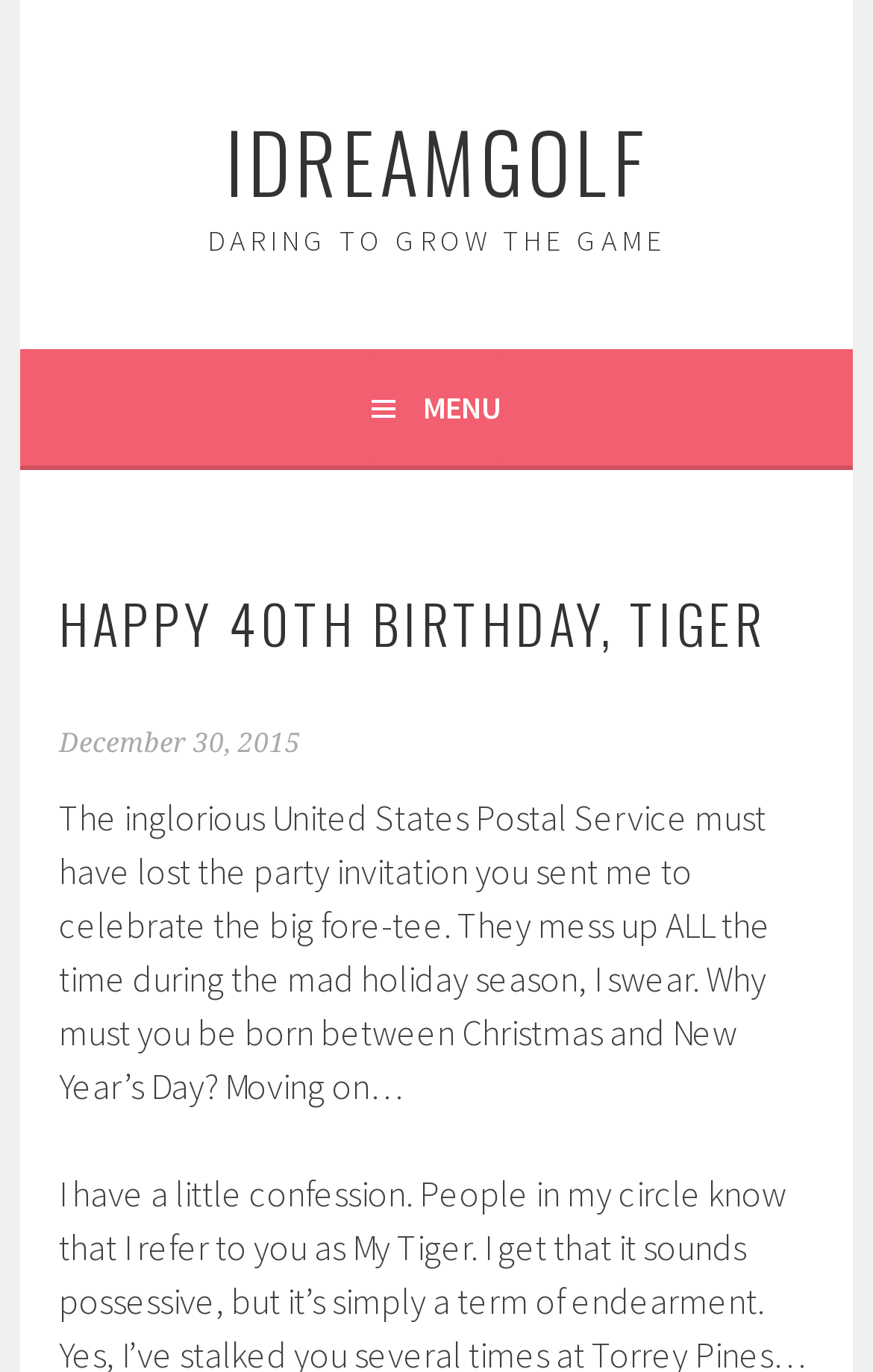Using the element description: "idreamgolf", determine the bounding box coordinates. The coordinates should be in the format [left, top, right, bottom], with values between 0 and 1.

[0.258, 0.073, 0.742, 0.16]